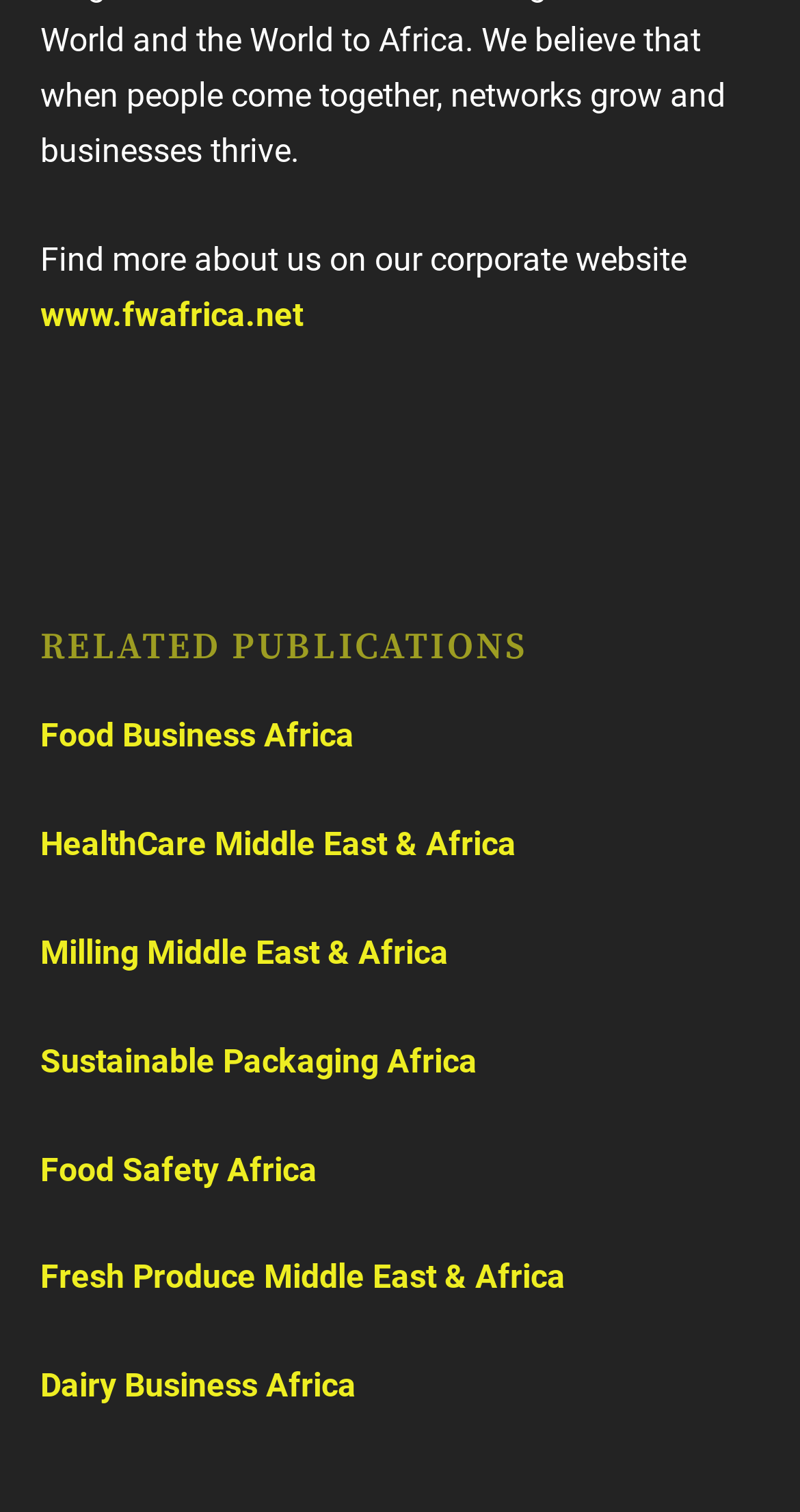What is the last related publication listed?
Please utilize the information in the image to give a detailed response to the question.

The last related publication listed is 'Dairy Business Africa', which is the 7th link below the heading 'RELATED PUBLICATIONS'.